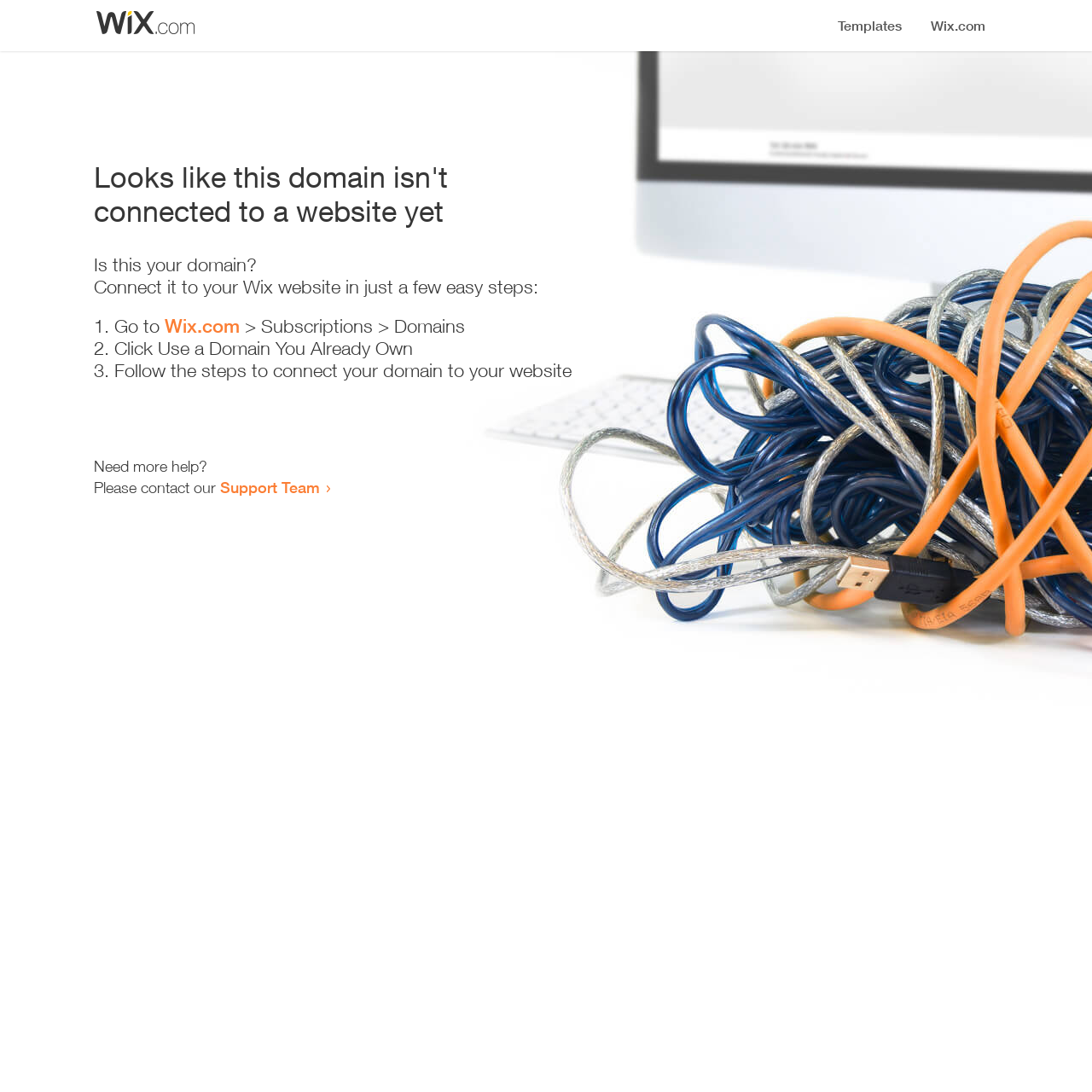Extract the primary header of the webpage and generate its text.

Looks like this domain isn't
connected to a website yet